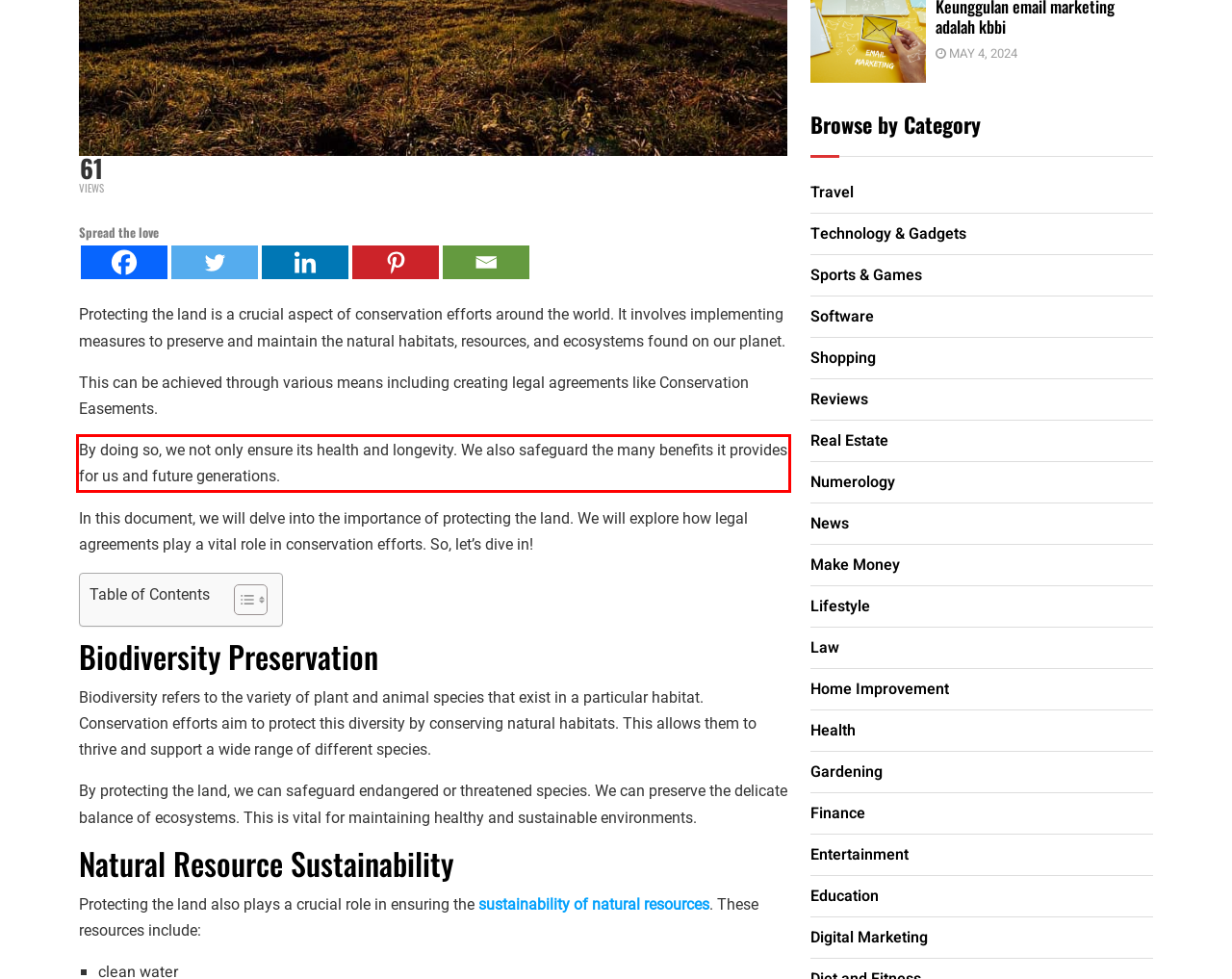From the screenshot of the webpage, locate the red bounding box and extract the text contained within that area.

By doing so, we not only ensure its health and longevity. We also safeguard the many benefits it provides for us and future generations.